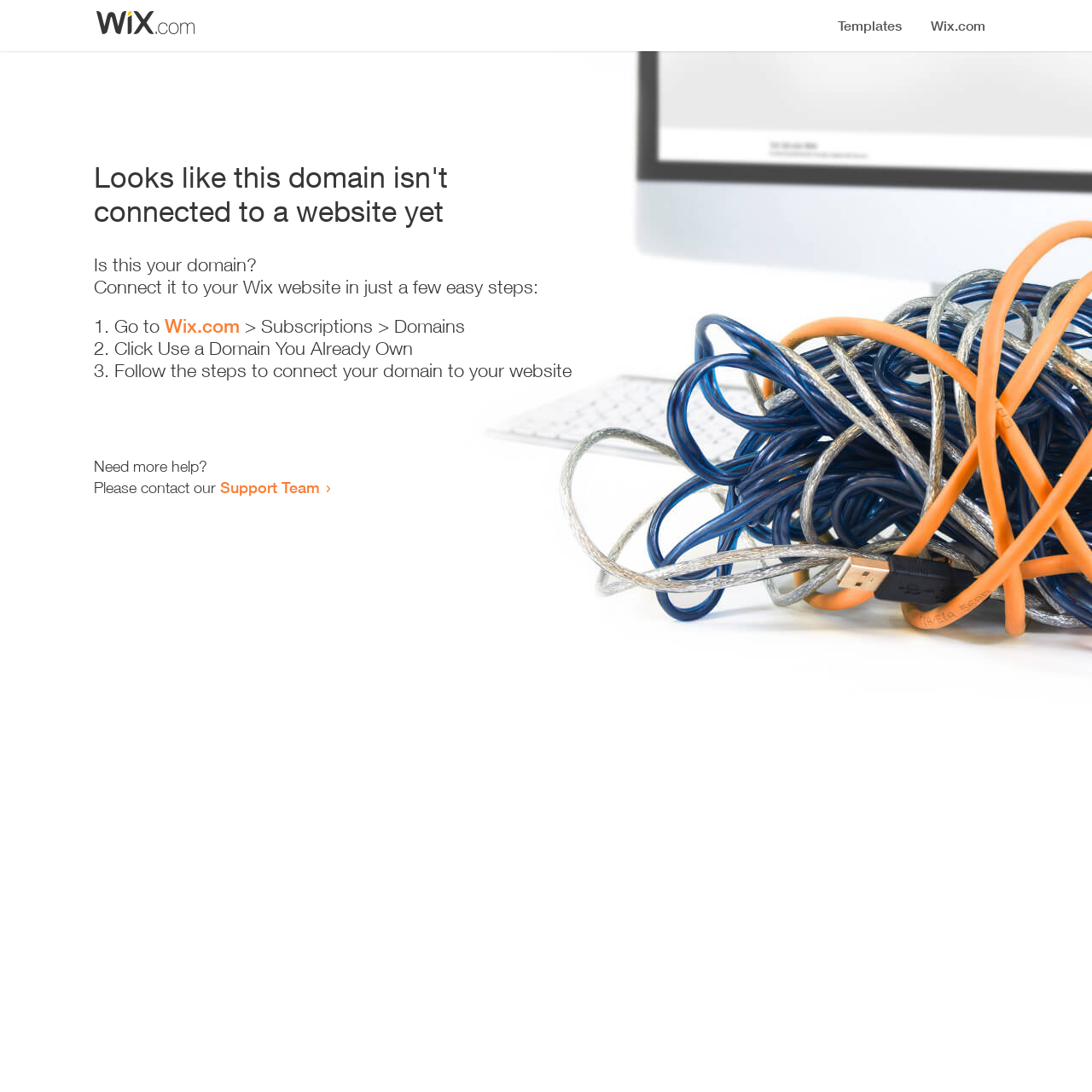Provide the bounding box coordinates in the format (top-left x, top-left y, bottom-right x, bottom-right y). All values are floating point numbers between 0 and 1. Determine the bounding box coordinate of the UI element described as: Wix.com

[0.151, 0.288, 0.22, 0.309]